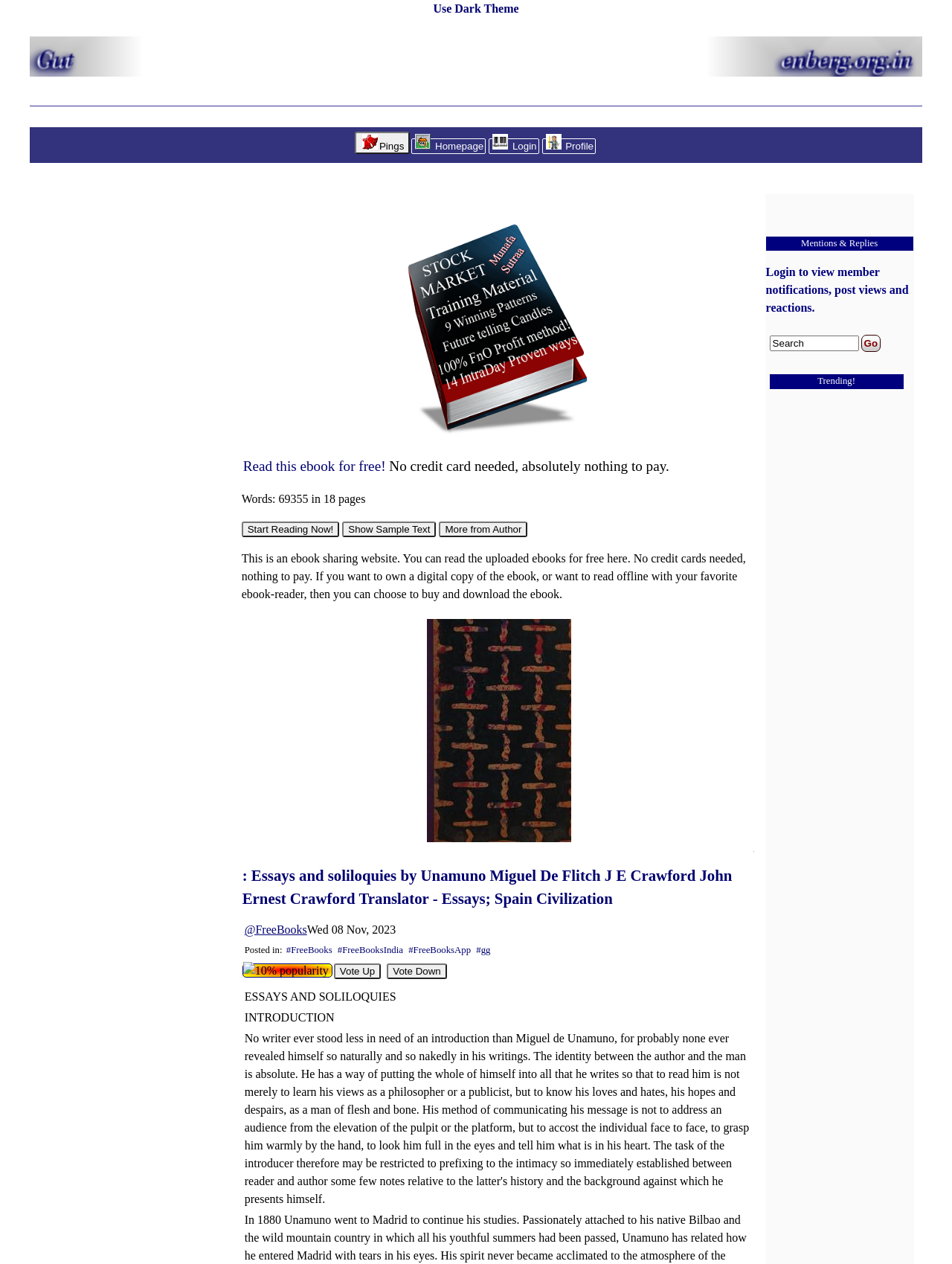From the webpage screenshot, predict the bounding box coordinates (top-left x, top-left y, bottom-right x, bottom-right y) for the UI element described here: Vote Up

[0.351, 0.762, 0.4, 0.775]